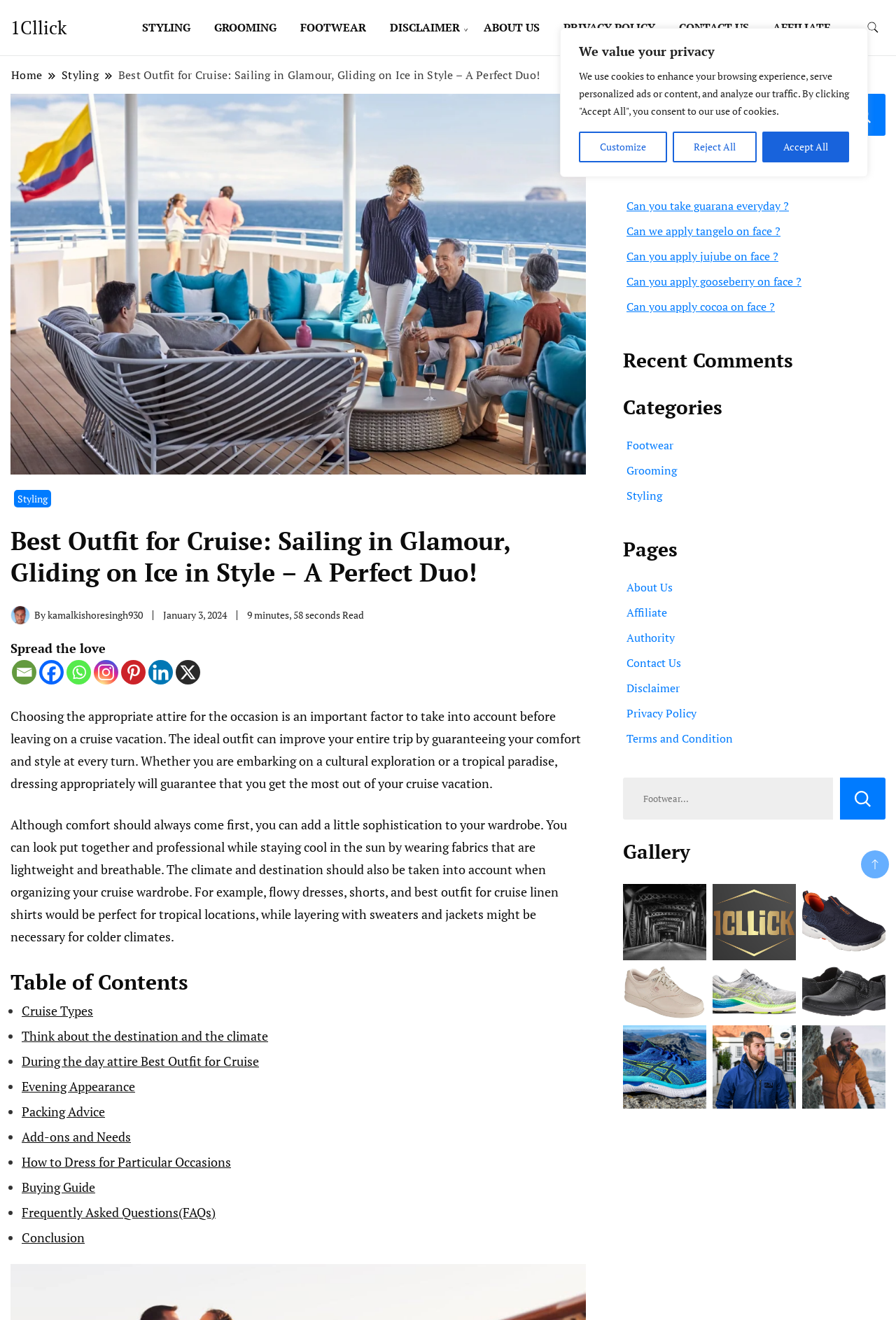Determine the bounding box coordinates for the element that should be clicked to follow this instruction: "Click on the 'CONTACT US' link". The coordinates should be given as four float numbers between 0 and 1, in the format [left, top, right, bottom].

[0.744, 0.0, 0.849, 0.042]